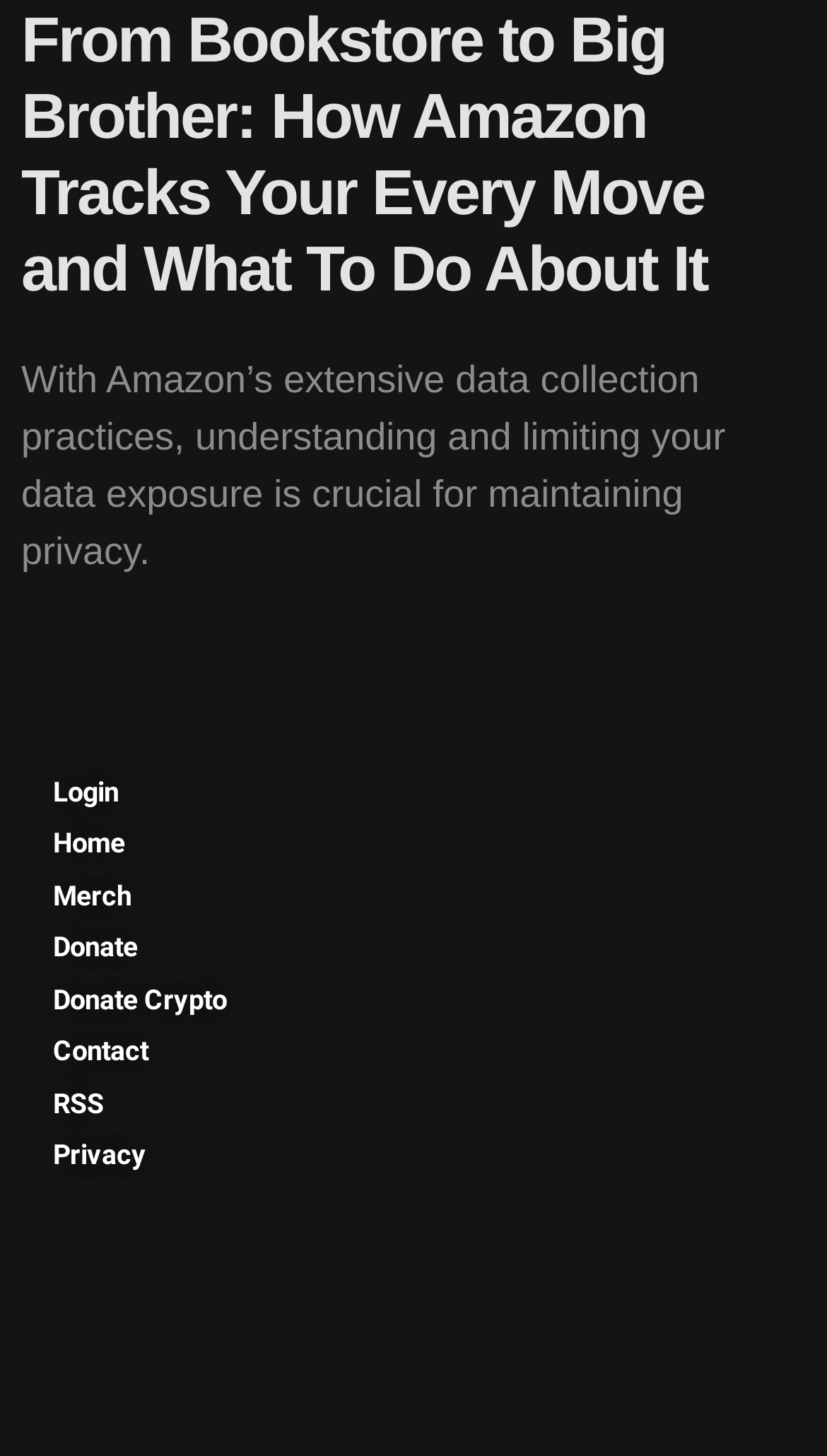Given the element description, predict the bounding box coordinates in the format (top-left x, top-left y, bottom-right x, bottom-right y). Make sure all values are between 0 and 1. Here is the element description: Home

None